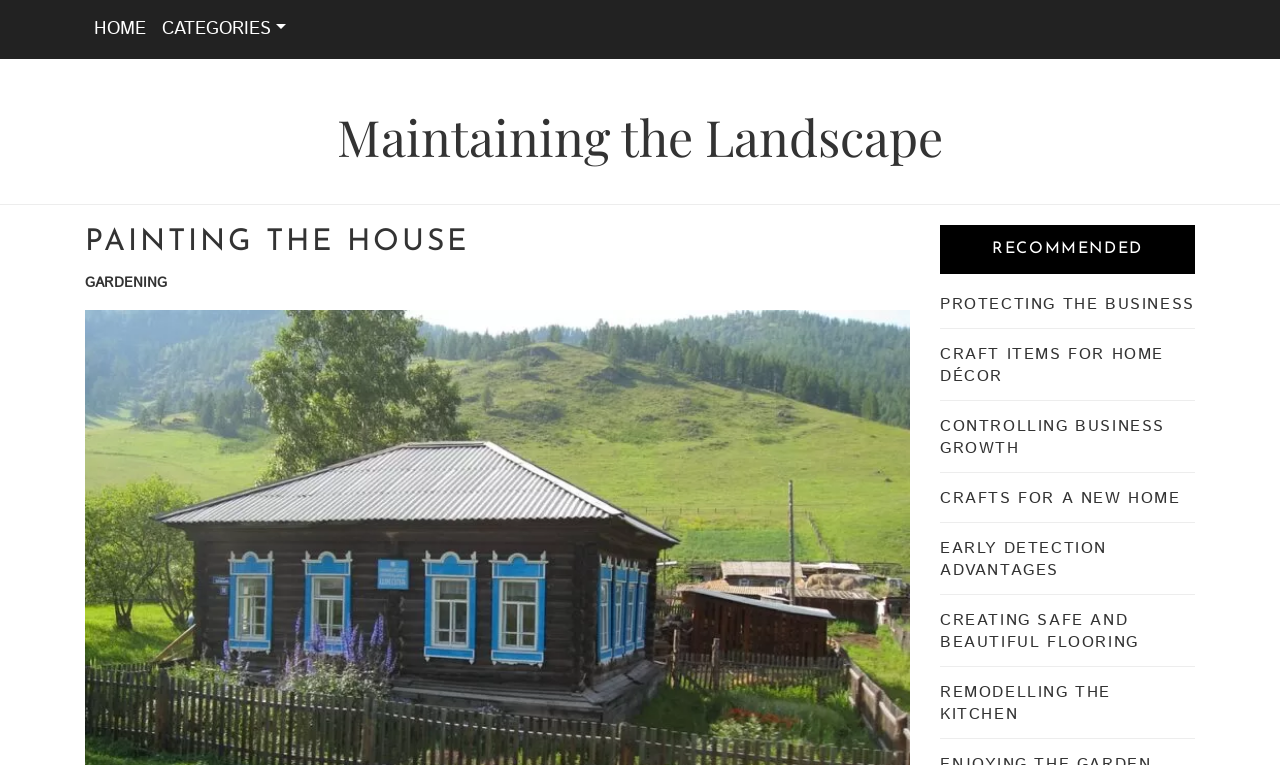Is there a button on the top?
Answer the question based on the image using a single word or a brief phrase.

Yes